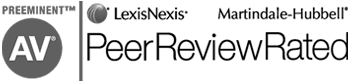What does the 'AV' designation reflect?
Please respond to the question thoroughly and include all relevant details.

The 'AV' designation reflects the firm's ethical standards and legal competence, as mentioned in the caption, which is a prestigious recognition indicating a high level of professional excellence.